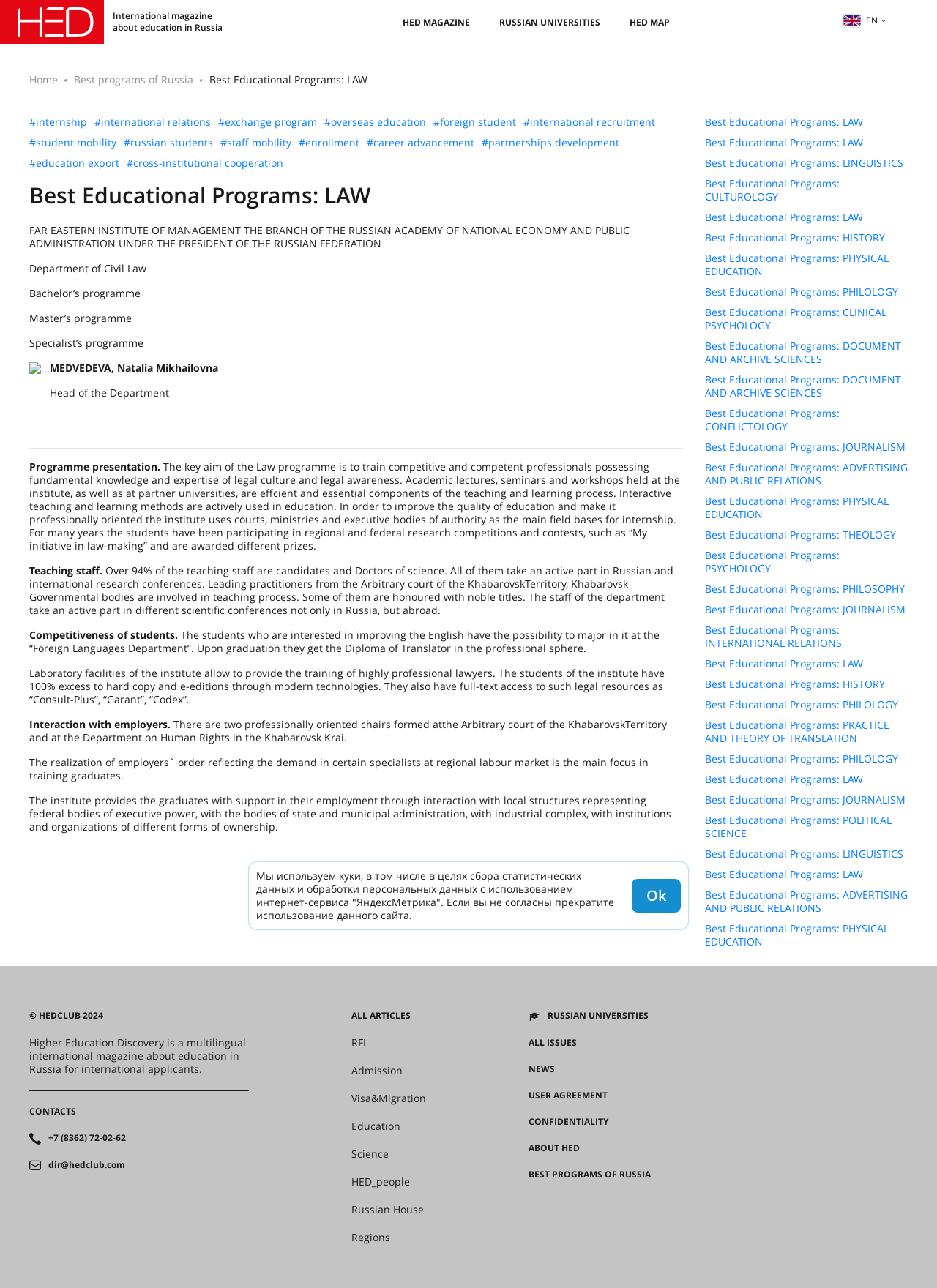What is the percentage of teaching staff with a scientific degree?
Provide a detailed answer to the question, using the image to inform your response.

The percentage of teaching staff with a scientific degree can be found in the static text element 'Over 94% of the teaching staff are candidates and Doctors of science.'.